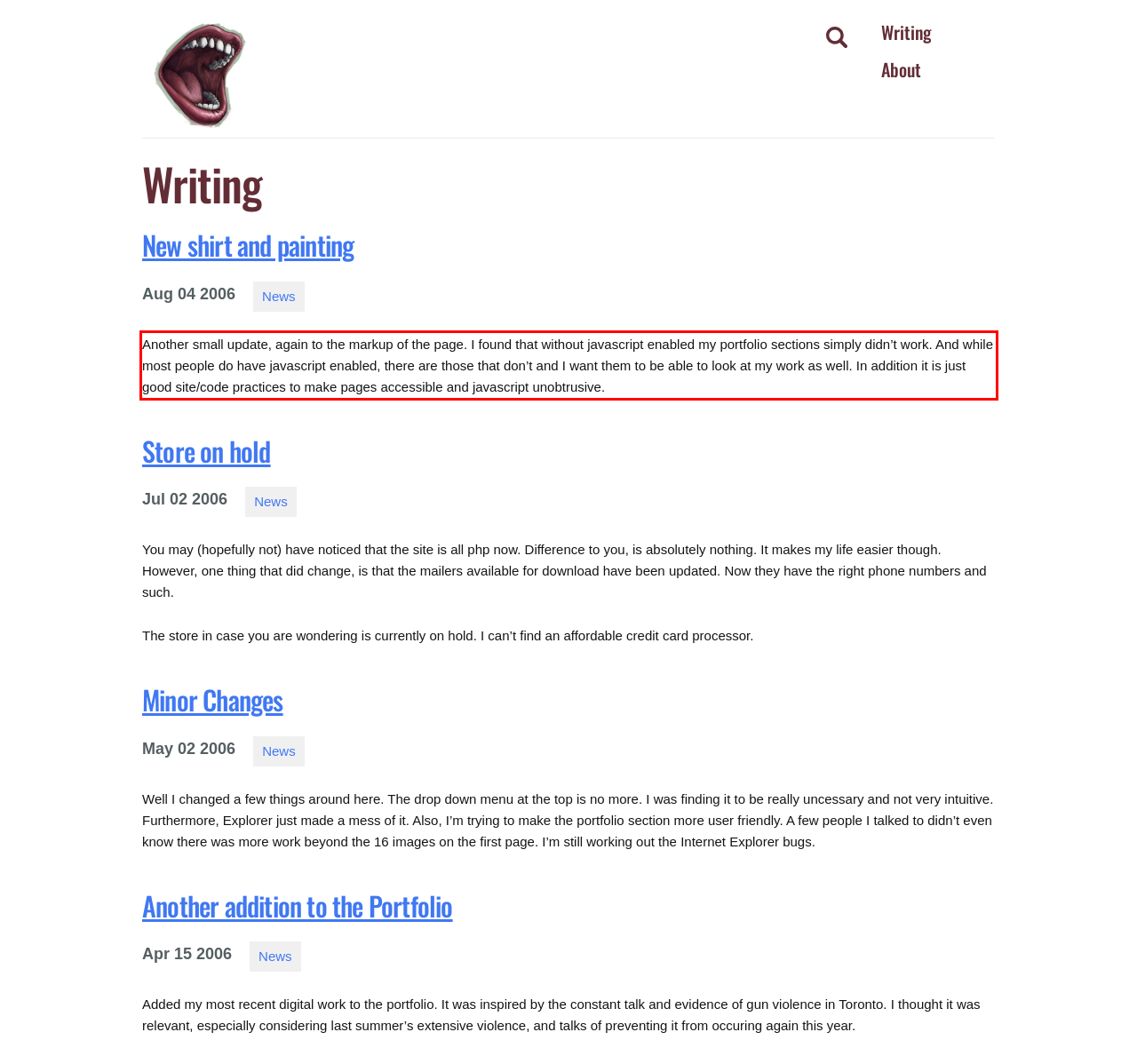Within the screenshot of the webpage, there is a red rectangle. Please recognize and generate the text content inside this red bounding box.

Another small update, again to the markup of the page. I found that without javascript enabled my portfolio sections simply didn’t work. And while most people do have javascript enabled, there are those that don’t and I want them to be able to look at my work as well. In addition it is just good site/code practices to make pages accessible and javascript unobtrusive.